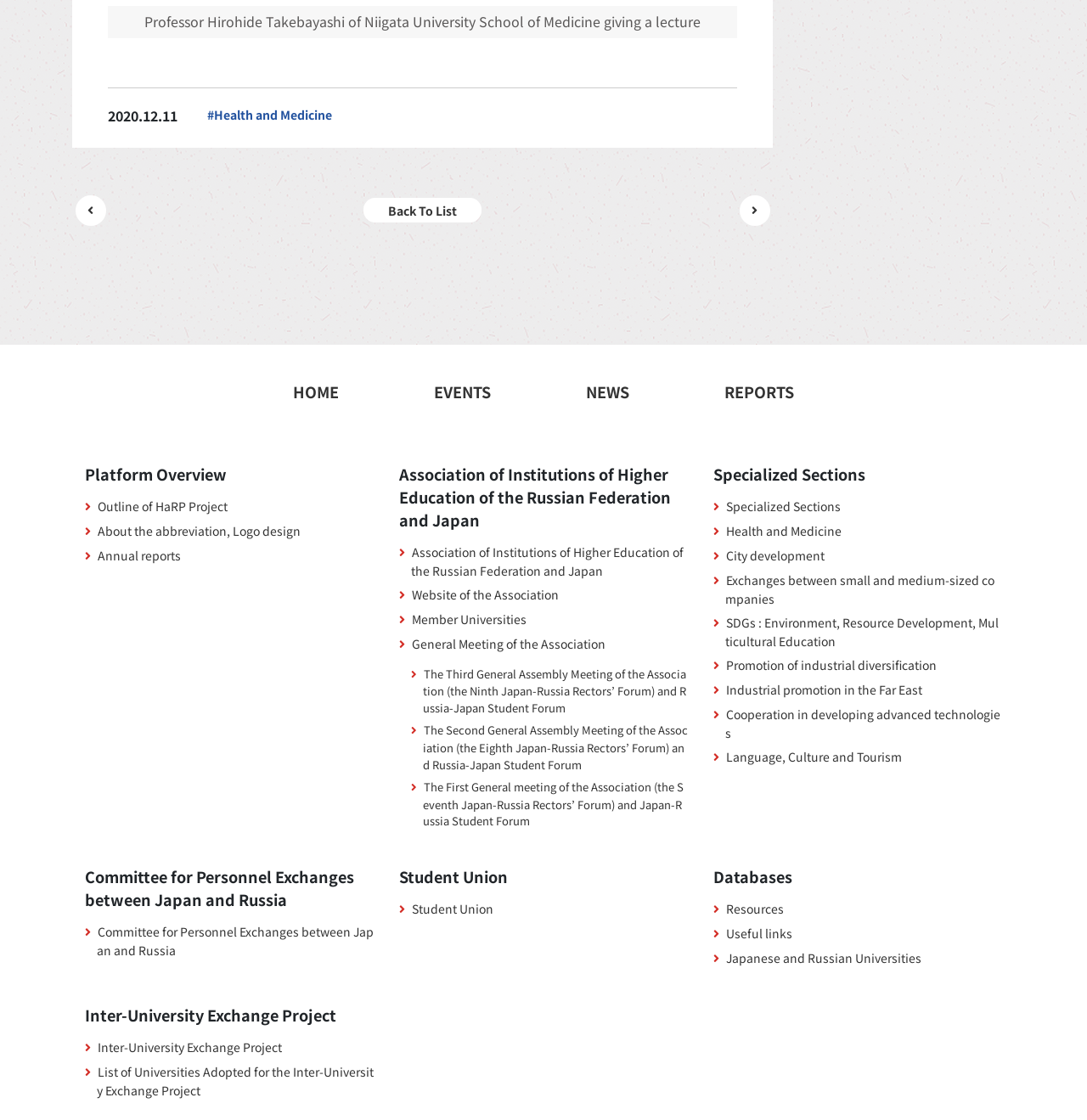Please specify the bounding box coordinates of the region to click in order to perform the following instruction: "Read about 'Committee for Personnel Exchanges between Japan and Russia'".

[0.089, 0.824, 0.344, 0.856]